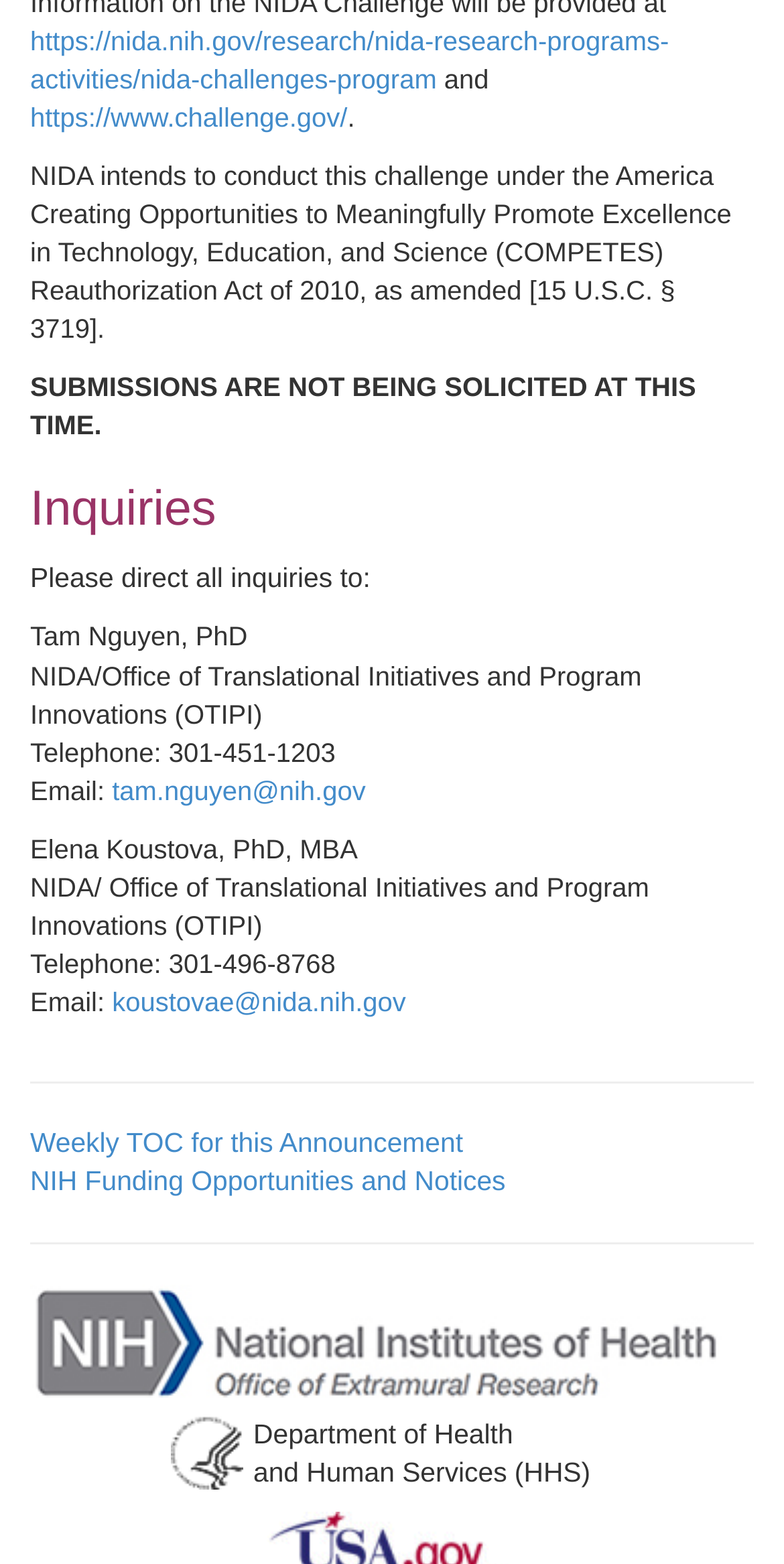Refer to the image and offer a detailed explanation in response to the question: What is the current status of submissions?

The webpage explicitly states 'SUBMISSIONS ARE NOT BEING SOLICITED AT THIS TIME.' This indicates that submissions are currently not being accepted or considered.